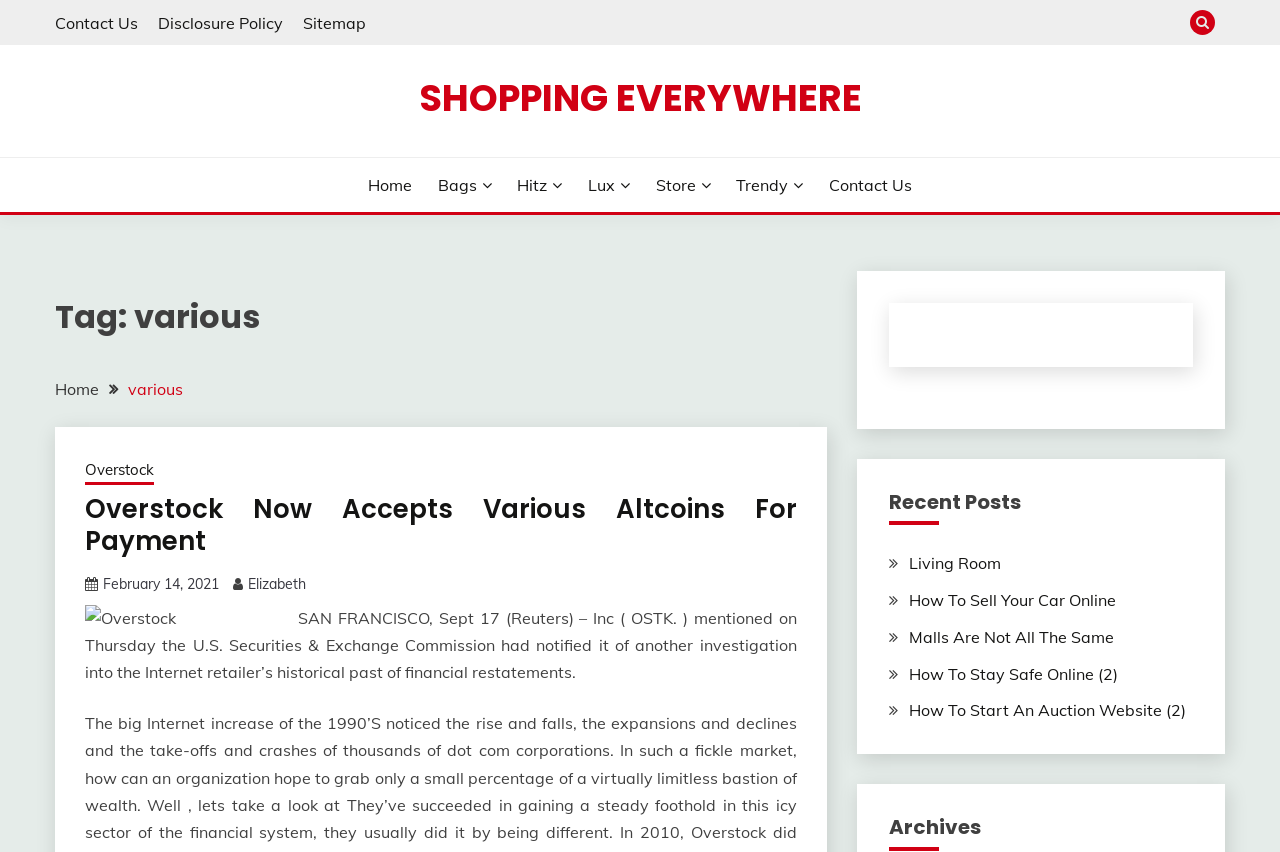Based on the image, provide a detailed response to the question:
What is the title of the current article?

I found the title of the current article by looking at the heading element with the text 'Overstock Now Accepts Various Altcoins For Payment' which is located at the coordinates [0.066, 0.578, 0.622, 0.655].